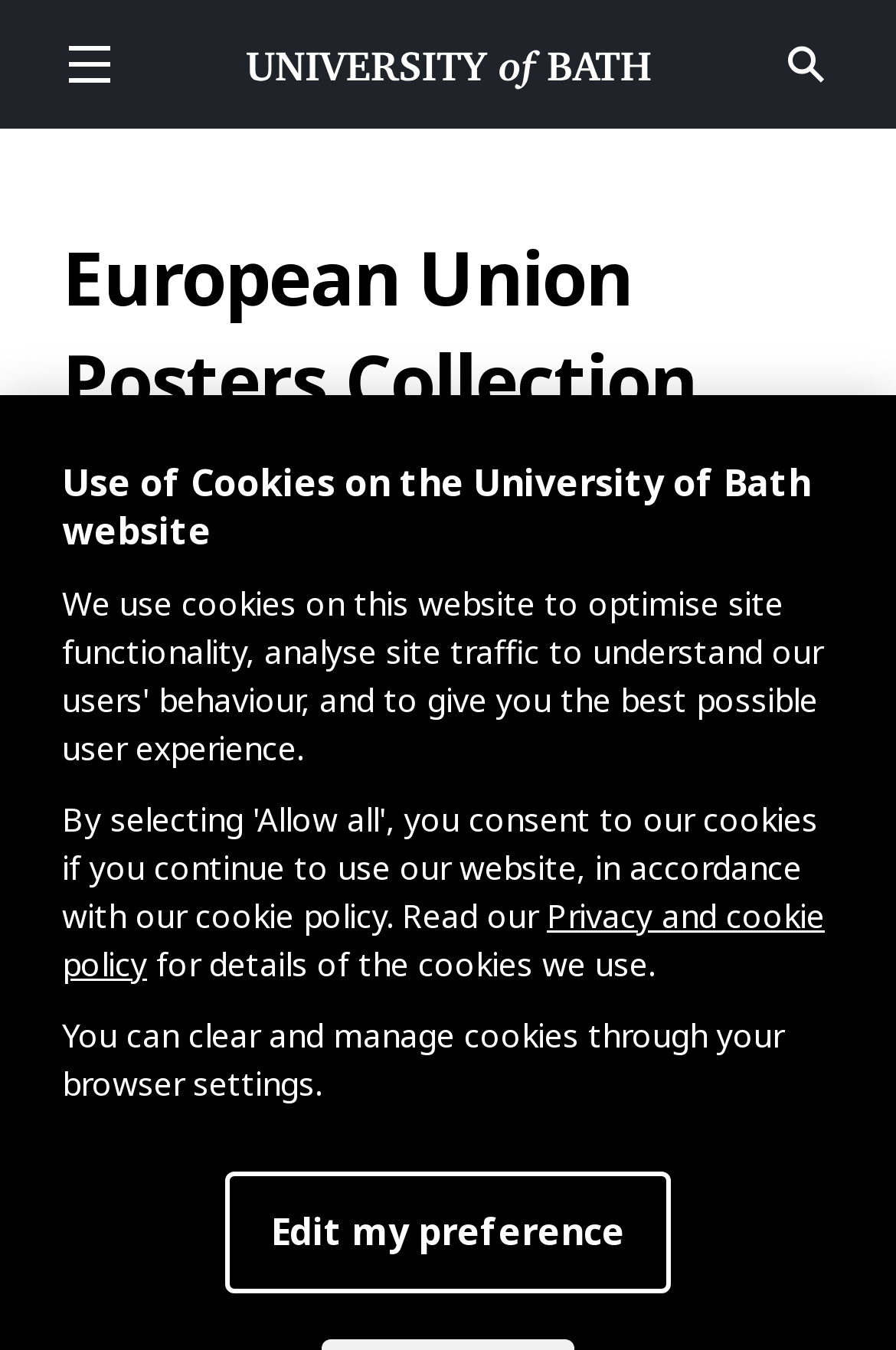Examine the screenshot and answer the question in as much detail as possible: How many posters are shown in the image?

I found the answer by reading the image description 'Three information and promotional posters produced by the European Union, 1990s-2012.' which suggests that the image shows three posters.